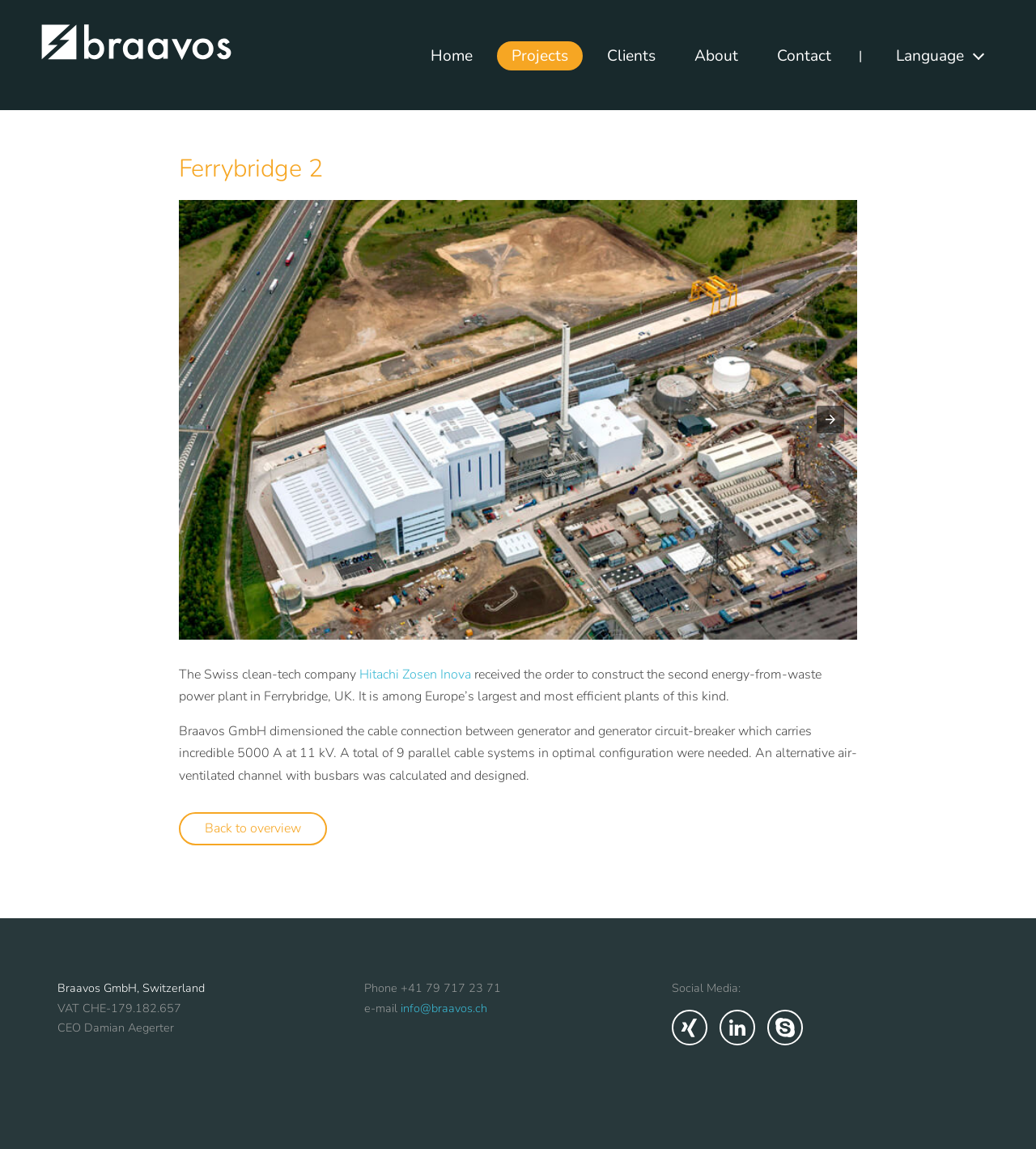Answer succinctly with a single word or phrase:
How many parallel cable systems were needed for the cable connection?

9